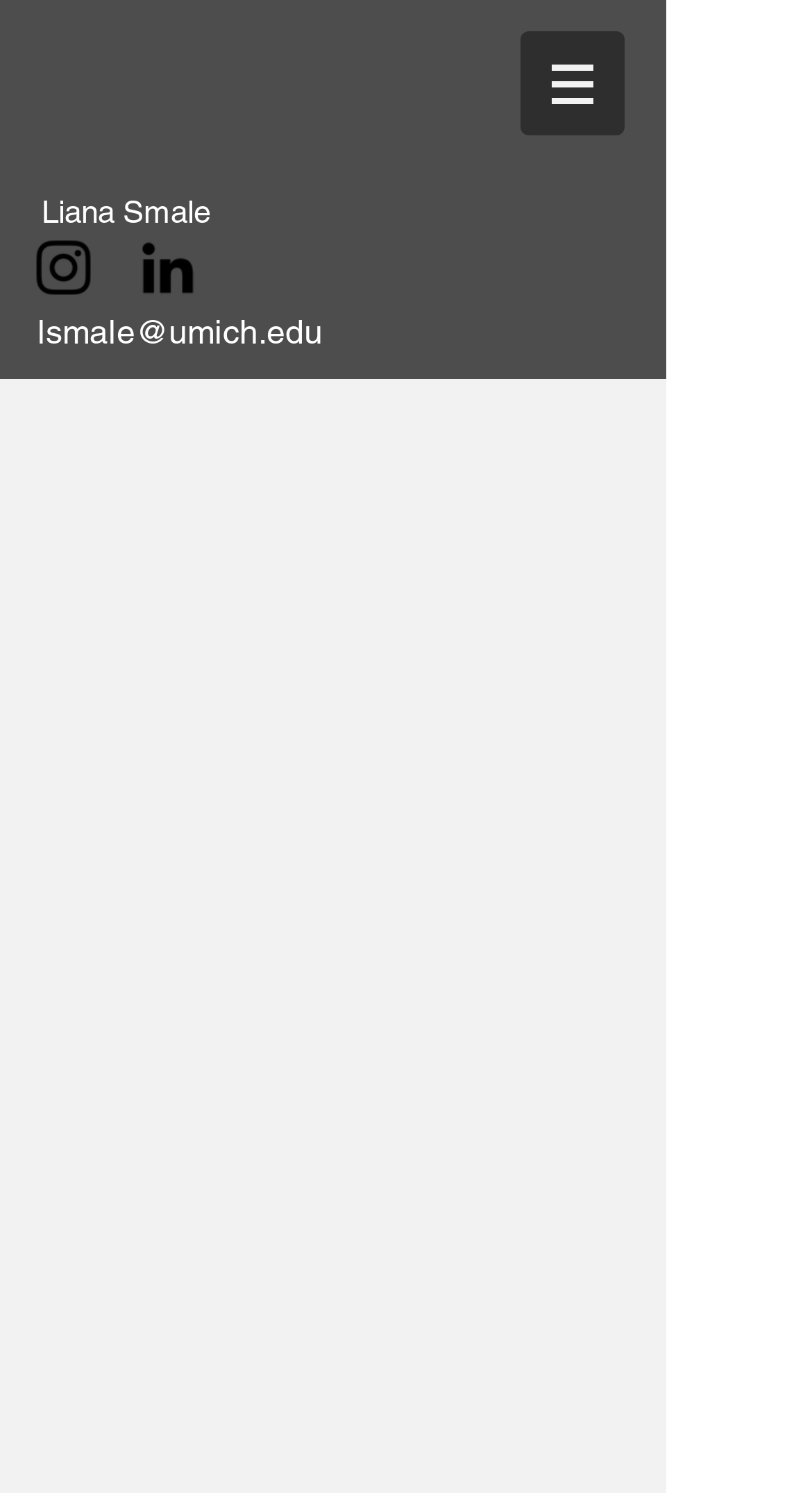How many social media icons are present?
Please elaborate on the answer to the question with detailed information.

The social media icons are present in the 'Social Bar' list, which contains two link elements, each with an image of a social media icon, specifically Instagram and LinkedIn.